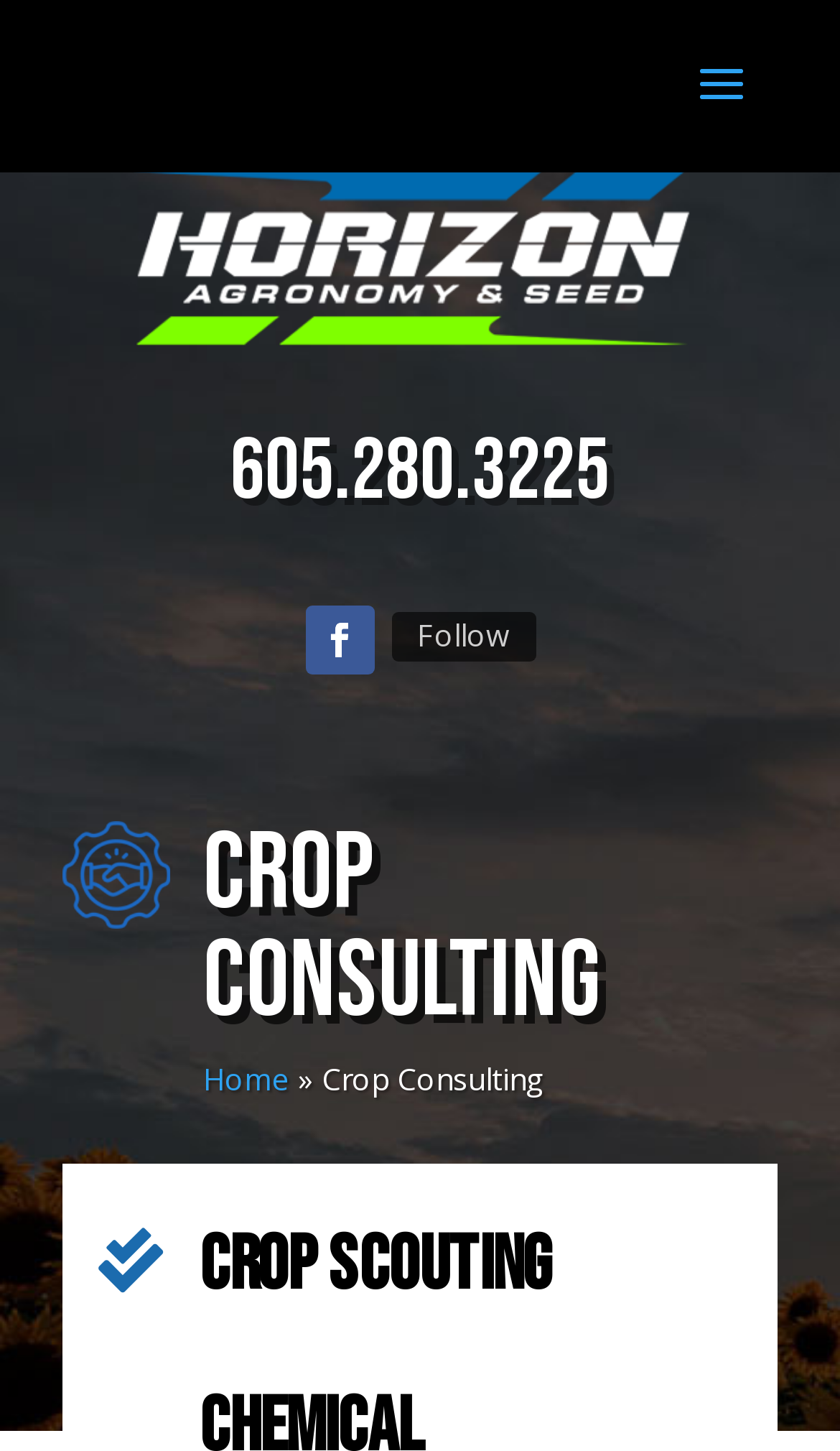What is the purpose of the 'Follow' button?
Examine the image and provide an in-depth answer to the question.

I found the 'Follow' button next to a social media icon, which suggests that it is used to follow the company's social media account.